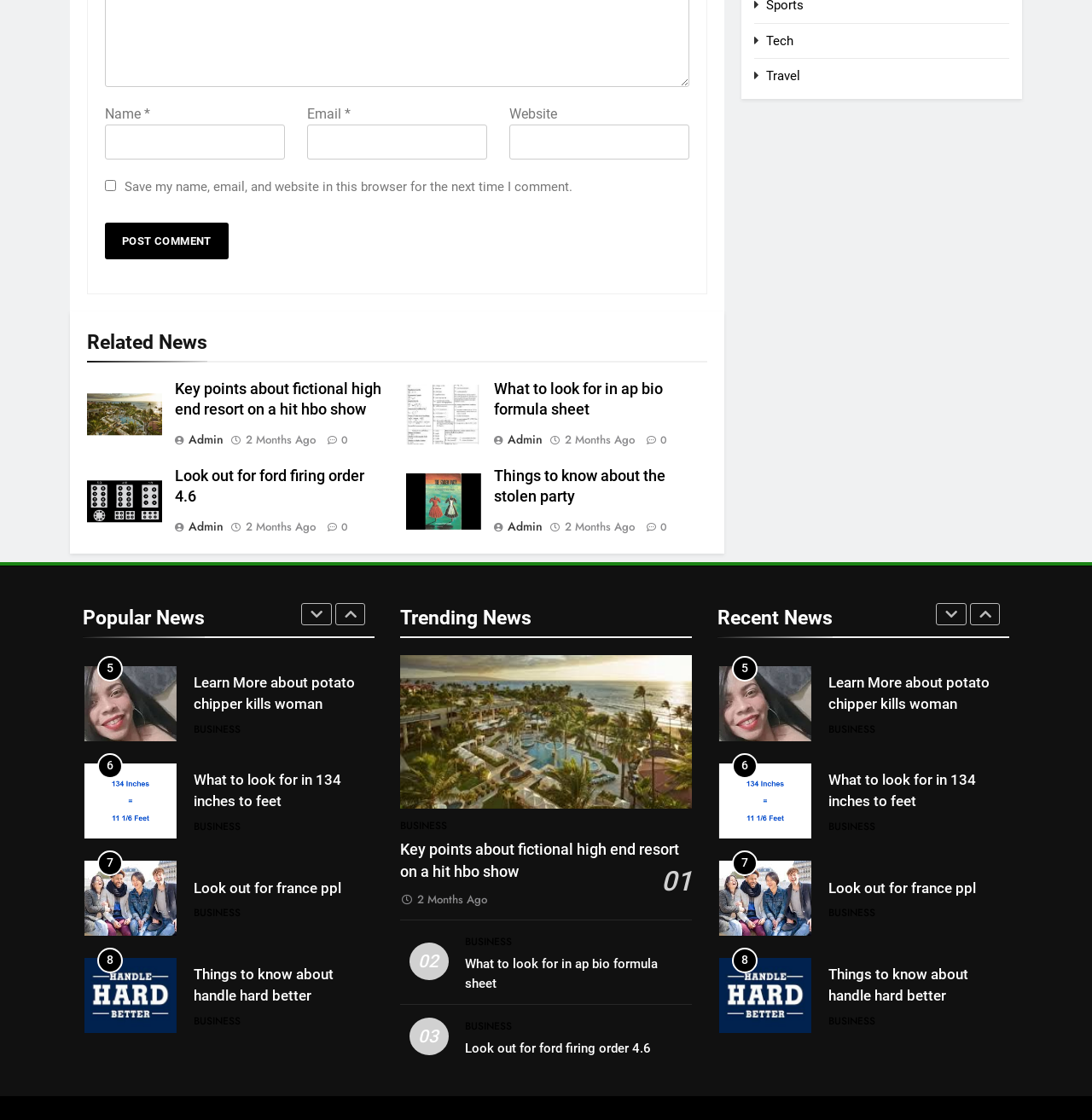What is the purpose of the checkbox?
Craft a detailed and extensive response to the question.

The checkbox is located below the comment form and is labeled 'Save my name, email, and website in this browser for the next time I comment.' Its purpose is to allow users to save their comment information for future use.